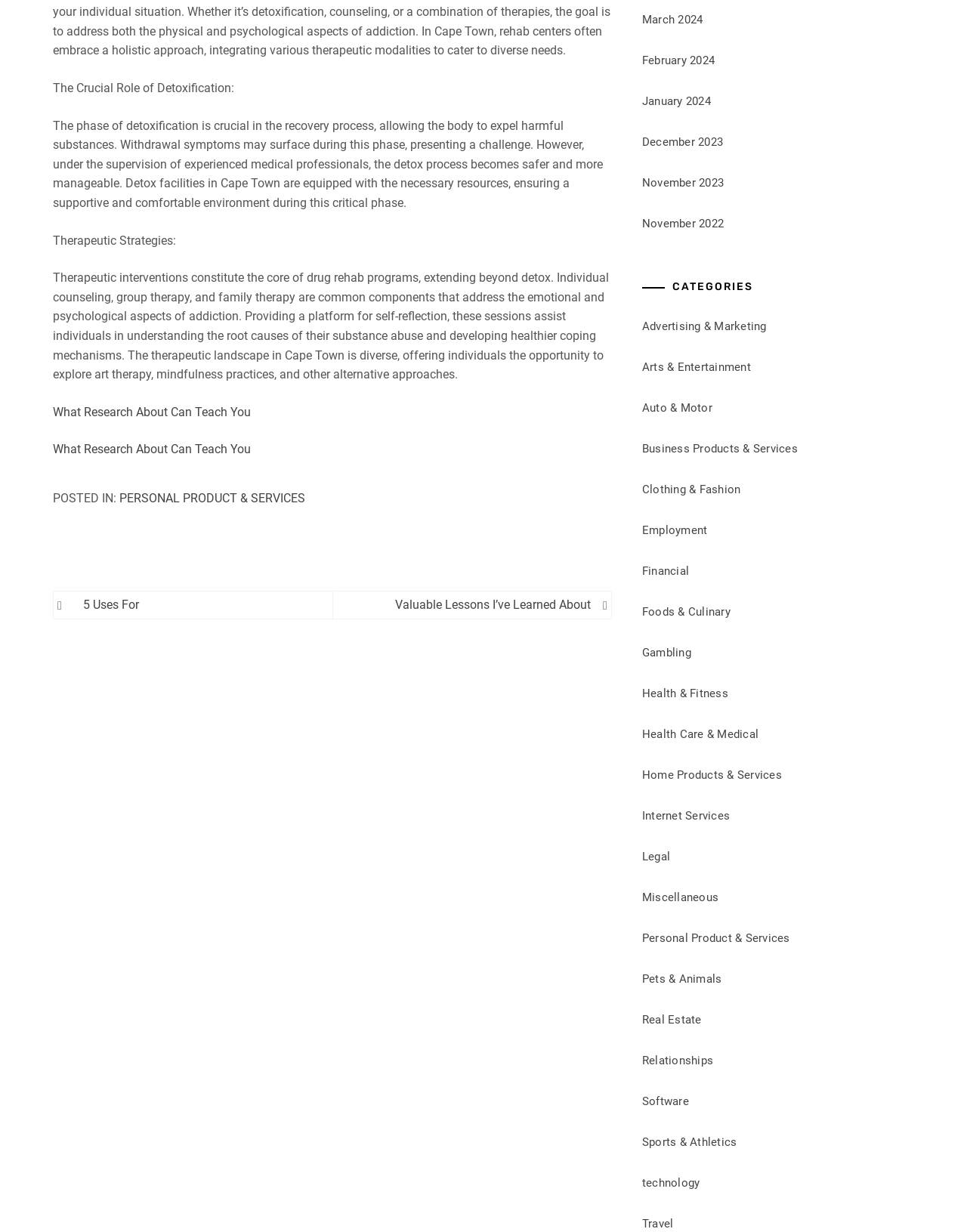Could you determine the bounding box coordinates of the clickable element to complete the instruction: "Select 'Health & Fitness'"? Provide the coordinates as four float numbers between 0 and 1, i.e., [left, top, right, bottom].

[0.664, 0.557, 0.753, 0.568]